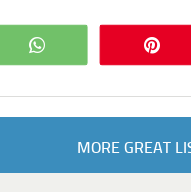What is the platform encouraged by the red icon?
Please provide a single word or phrase as your answer based on the screenshot.

Pinterest